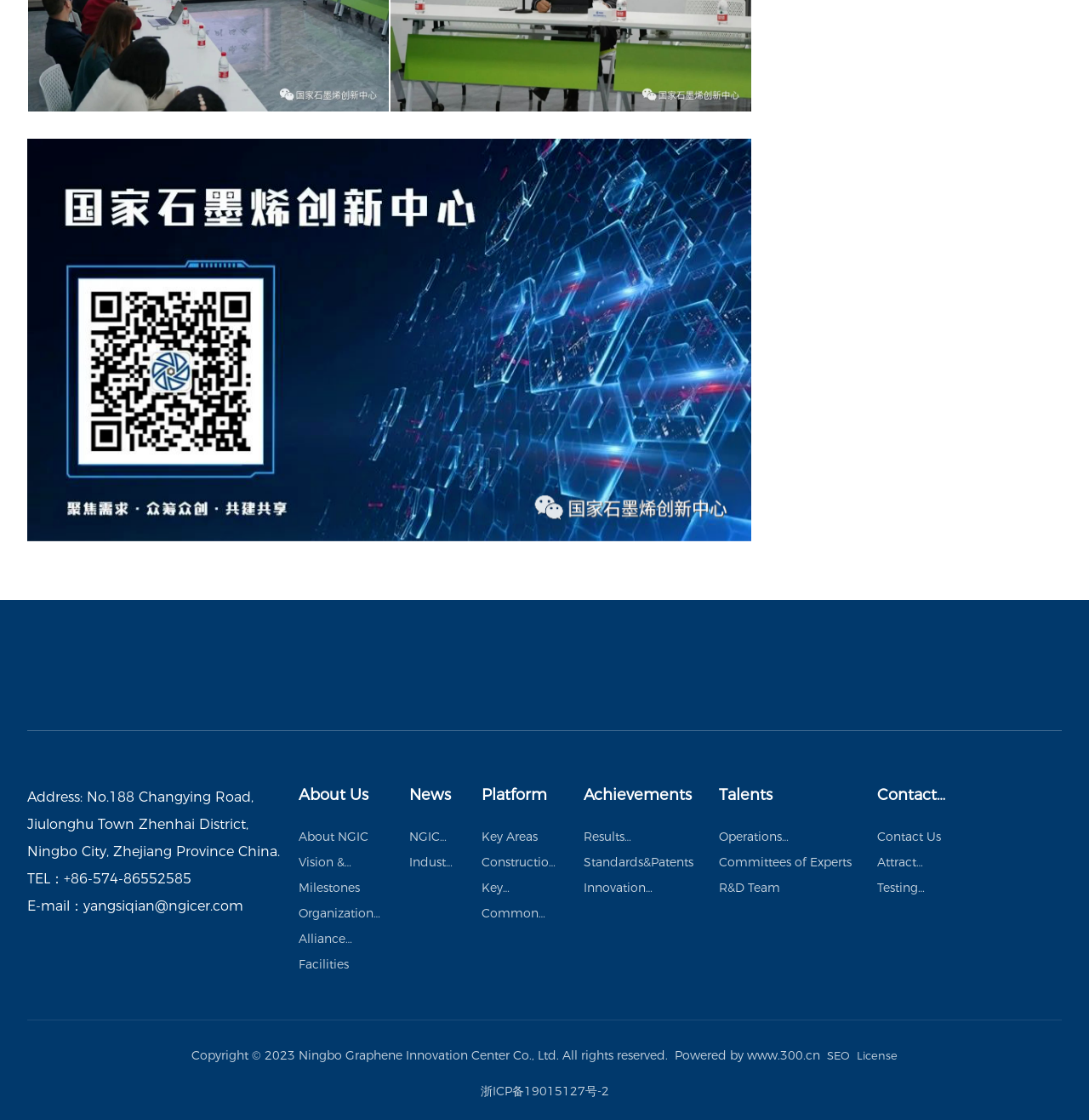What is the phone number of NGIC?
Refer to the image and offer an in-depth and detailed answer to the question.

I found the phone number by looking at the link element that says '+86-574-86552585' next to the static text 'TEL：'.